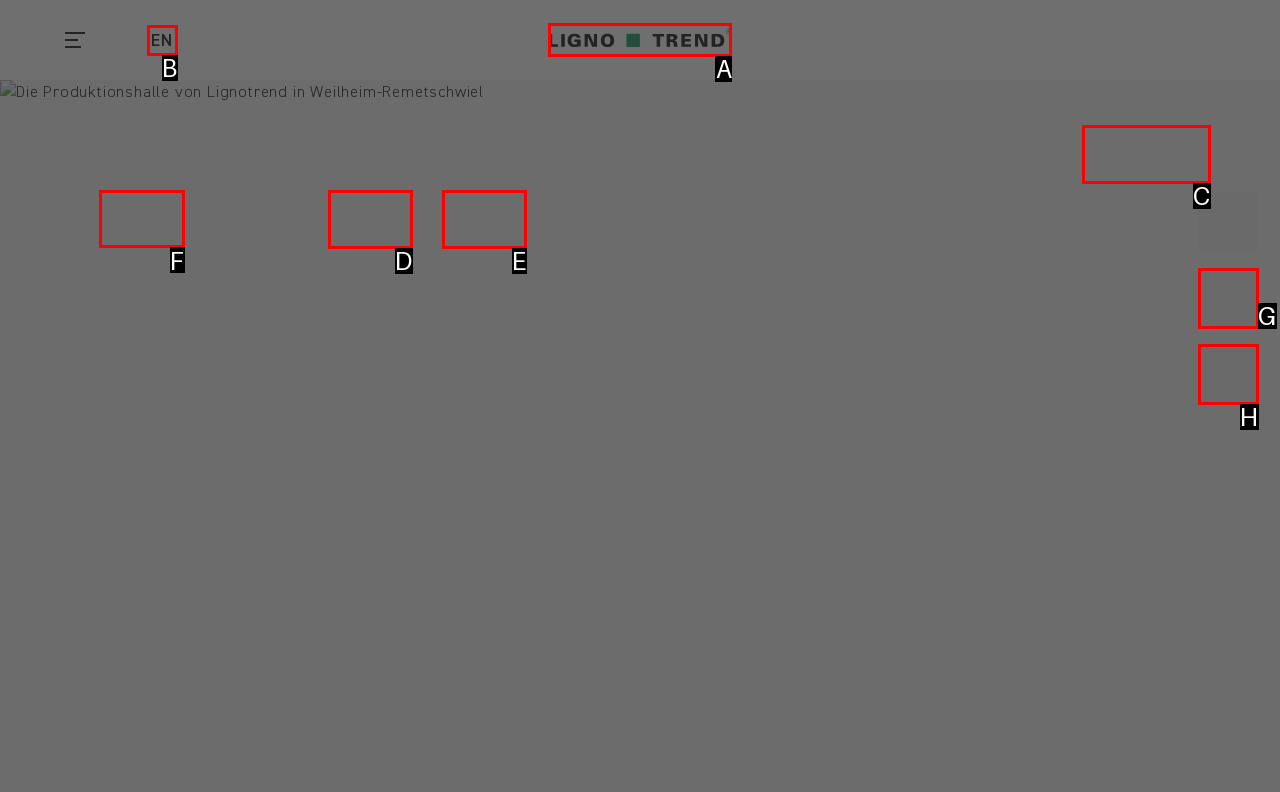Pick the option that should be clicked to perform the following task: Enter your comment
Answer with the letter of the selected option from the available choices.

None